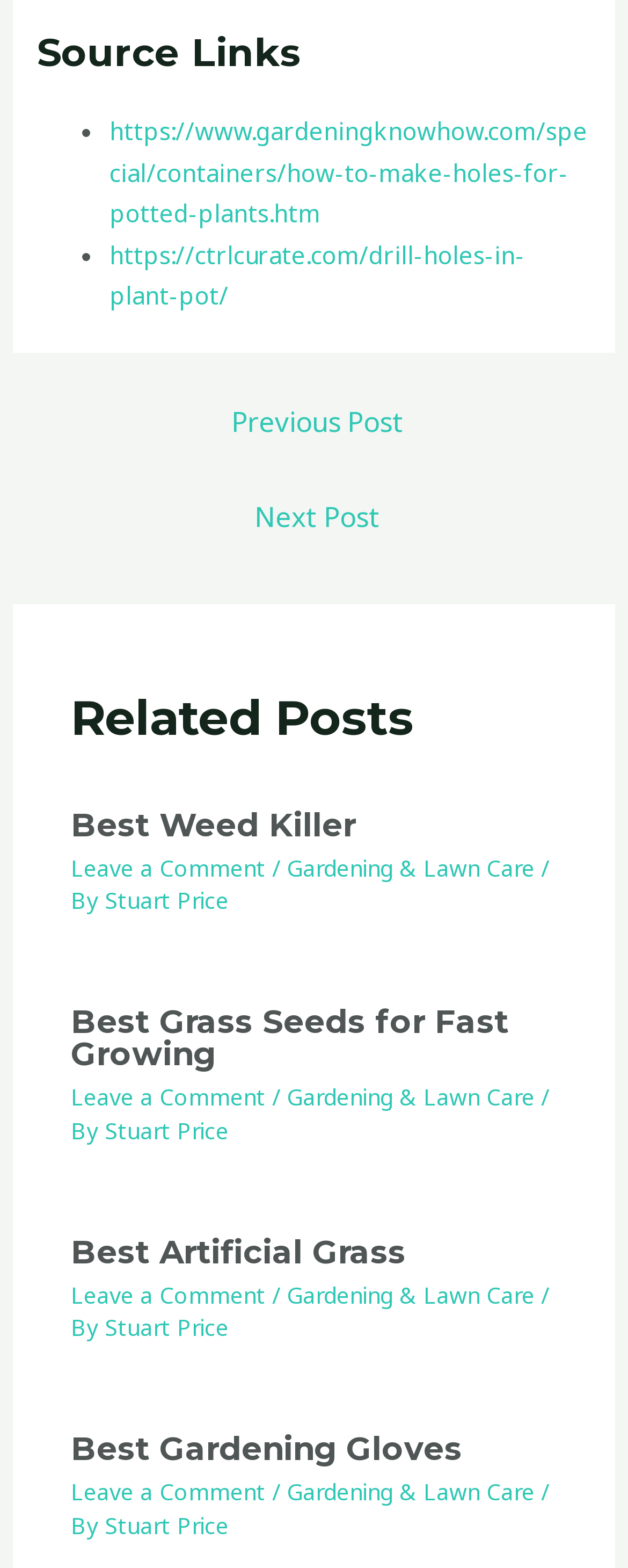Please answer the following question using a single word or phrase: 
How many source links are there?

2